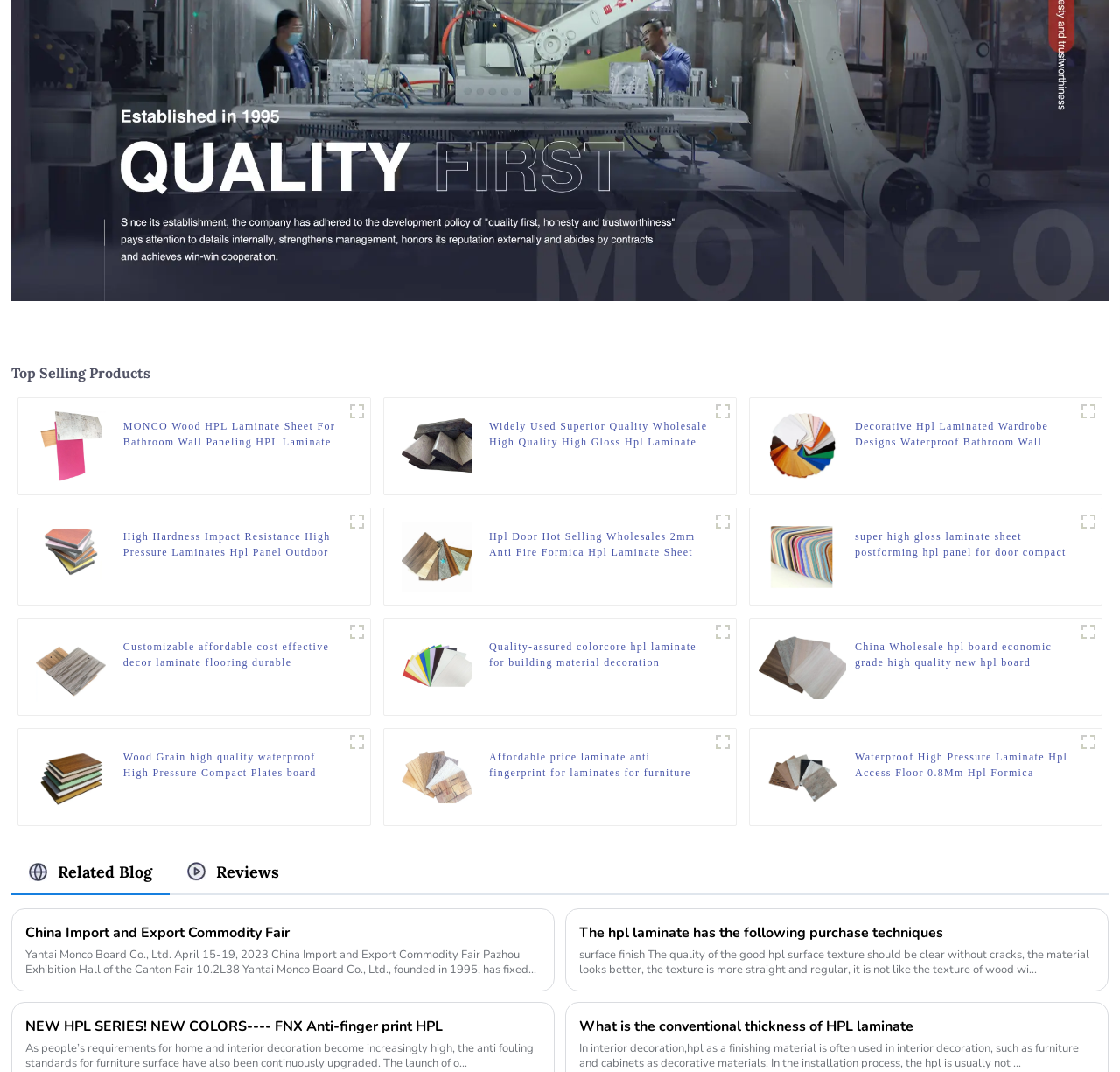Please identify the bounding box coordinates of where to click in order to follow the instruction: "View High Hardness Impact Resistance High Pressure Laminates Hpl Panel Outdoor Hpl Sheet Laminate".

[0.11, 0.493, 0.307, 0.522]